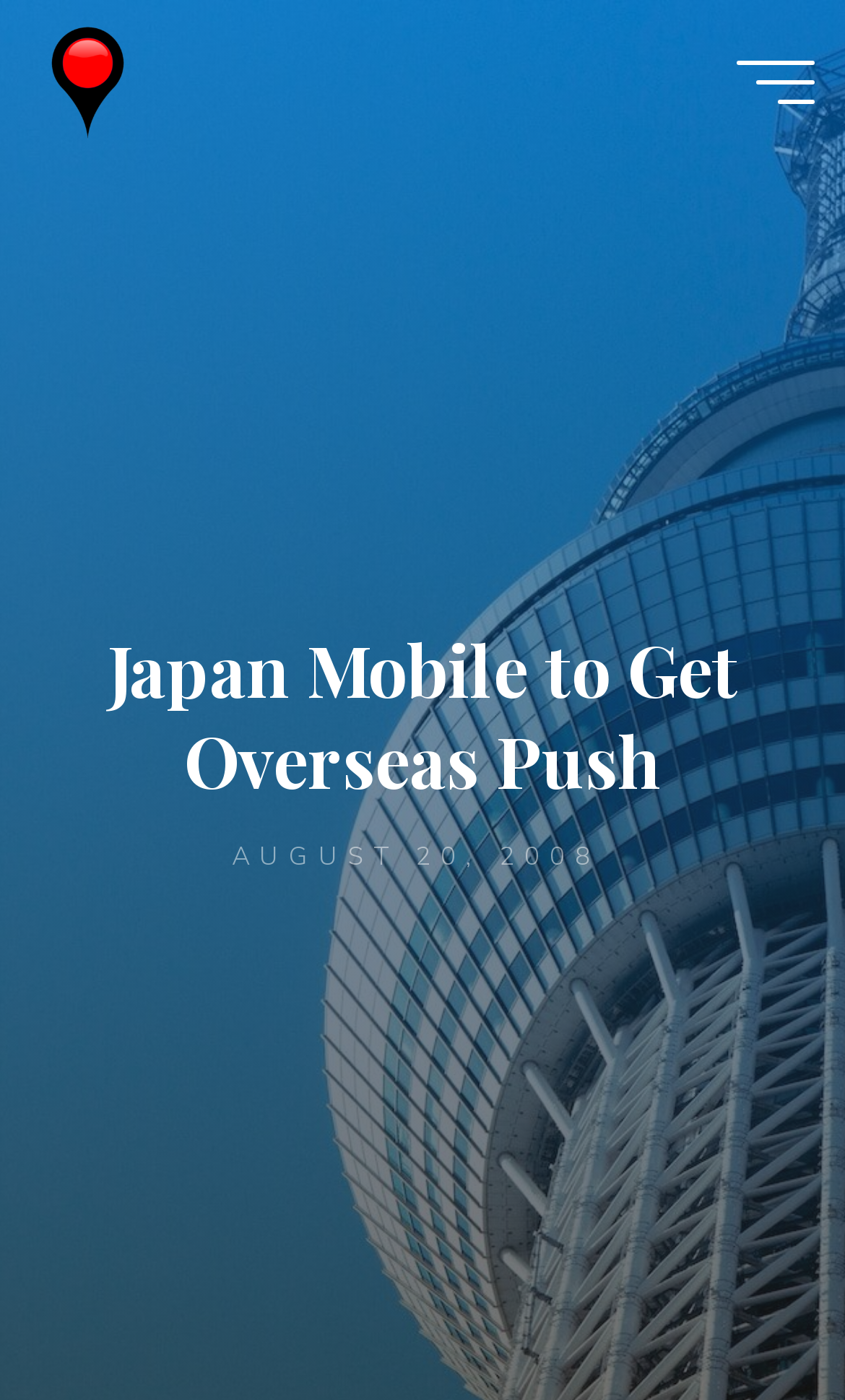What is the topic of the article?
Please provide a comprehensive and detailed answer to the question.

I determined the answer by analyzing the static text element with the text 'Japan Mobile to Get Overseas Push', which suggests that the topic of the article is related to Japan's mobile industry.